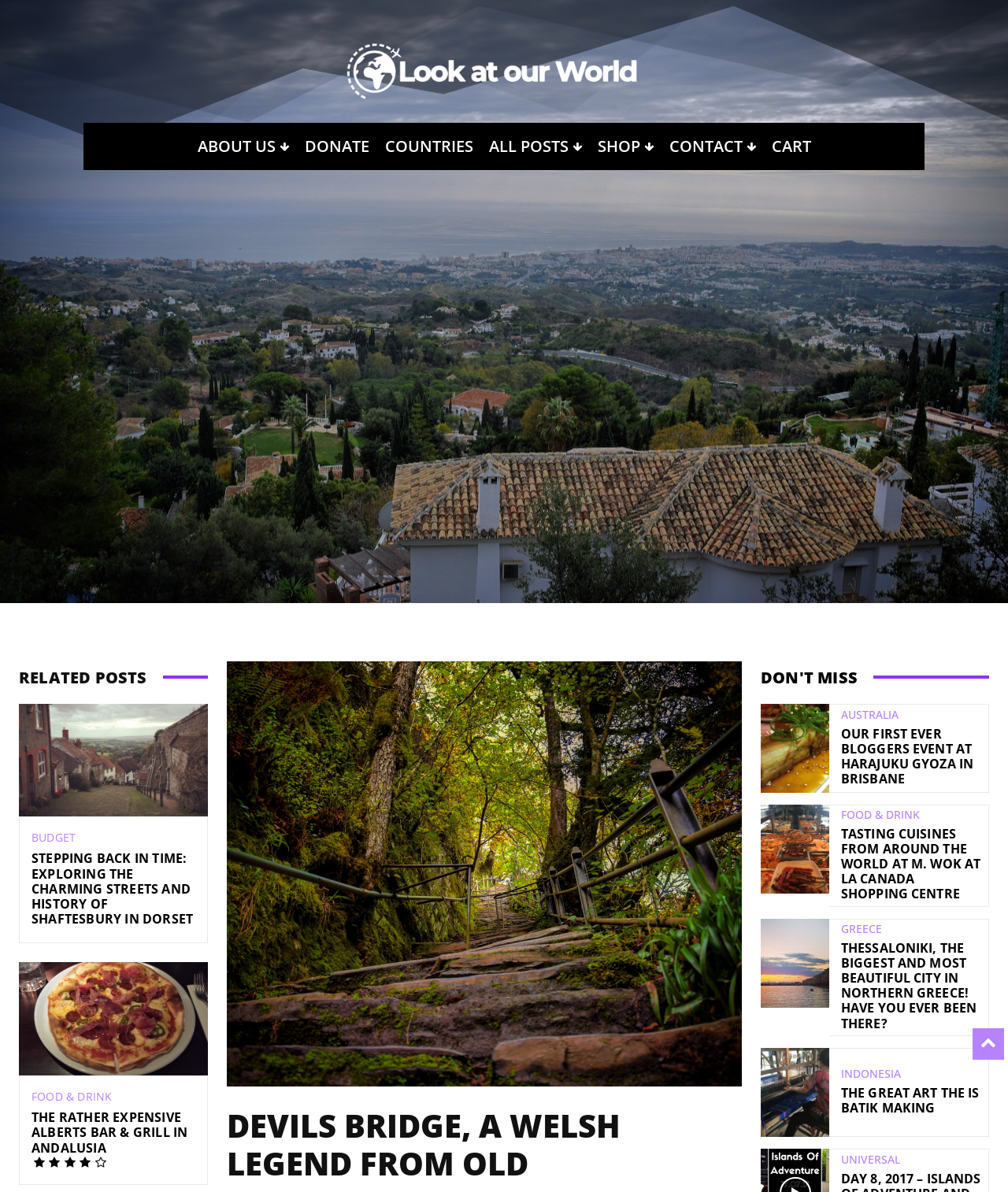Could you provide the bounding box coordinates for the portion of the screen to click to complete this instruction: "Click the logo"?

[0.083, 0.026, 0.894, 0.093]